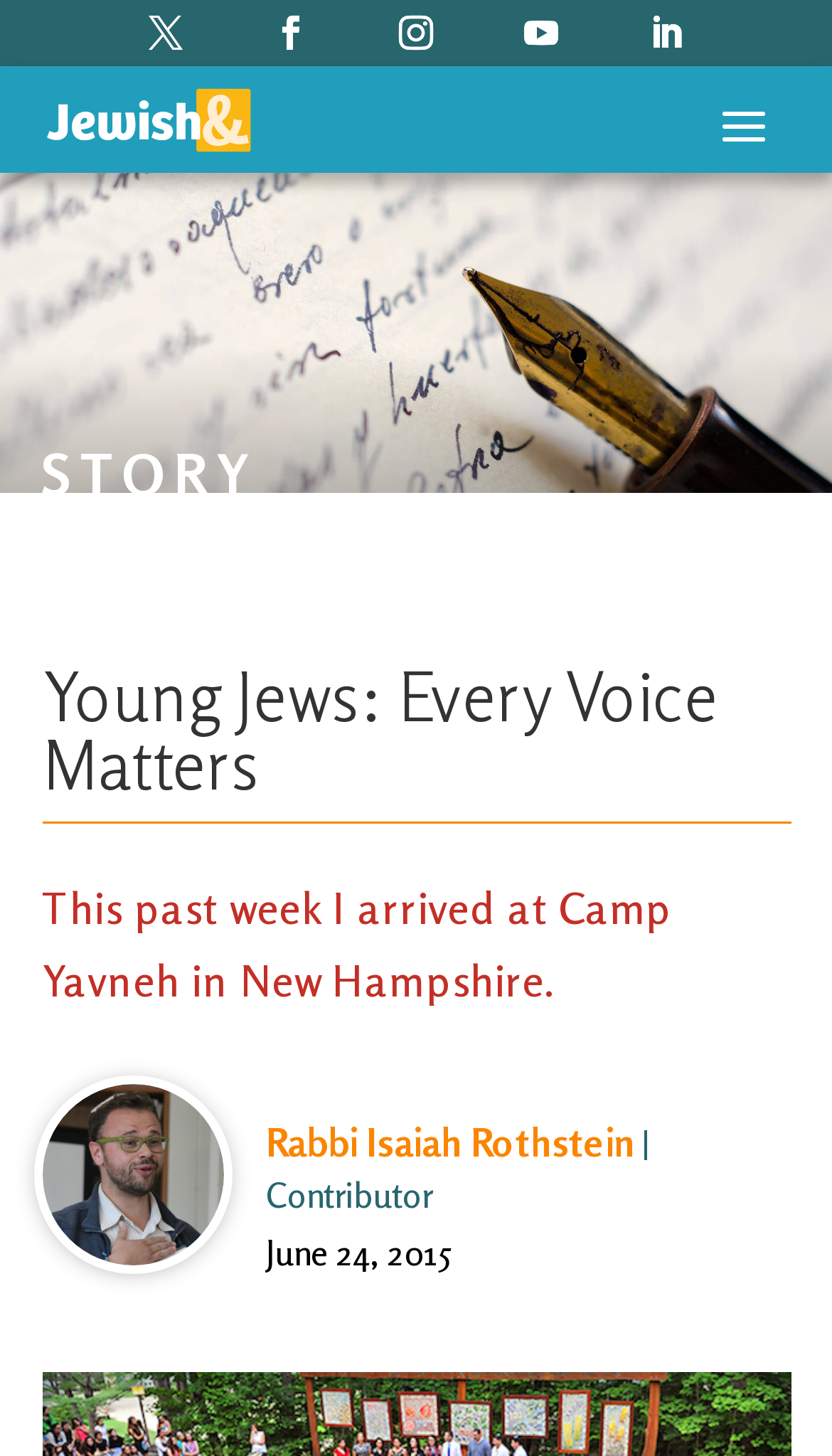Generate a thorough explanation of the webpage's elements.

The webpage appears to be a blog post or an article with a personal story. At the top, there is a link on the left side, which is not explicitly labeled. Below this link, there is a heading that reads "STORY" in a prominent font. Next to the "STORY" heading, spanning across most of the page, is another heading that says "Young Jews: Every Voice Matters". 

Below these headings, there is a paragraph of text that starts with "This past week I arrived at Camp Yavneh in New Hampshire." This text is positioned on the left side of the page, taking up about three-quarters of the page width. 

On the left side, below the paragraph, there is an image of Rabbi Isaiah Rothstein, accompanied by a link with his name. To the right of the image, there is another link with Rabbi Isaiah Rothstein's name, followed by a label that says "| Contributor" and a date "June 24, 2015".